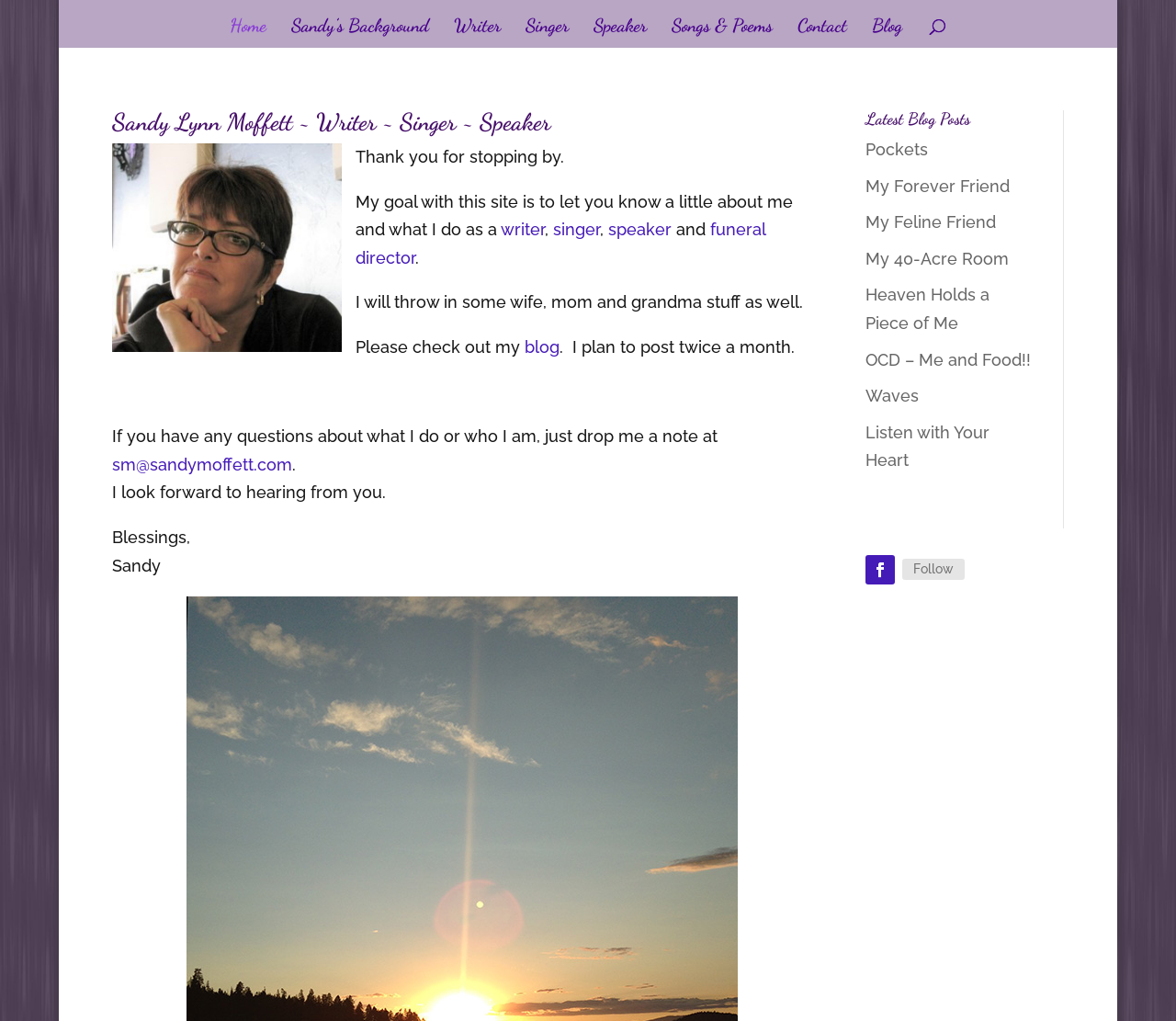Indicate the bounding box coordinates of the element that must be clicked to execute the instruction: "Contact Sandy". The coordinates should be given as four float numbers between 0 and 1, i.e., [left, top, right, bottom].

[0.679, 0.019, 0.721, 0.047]